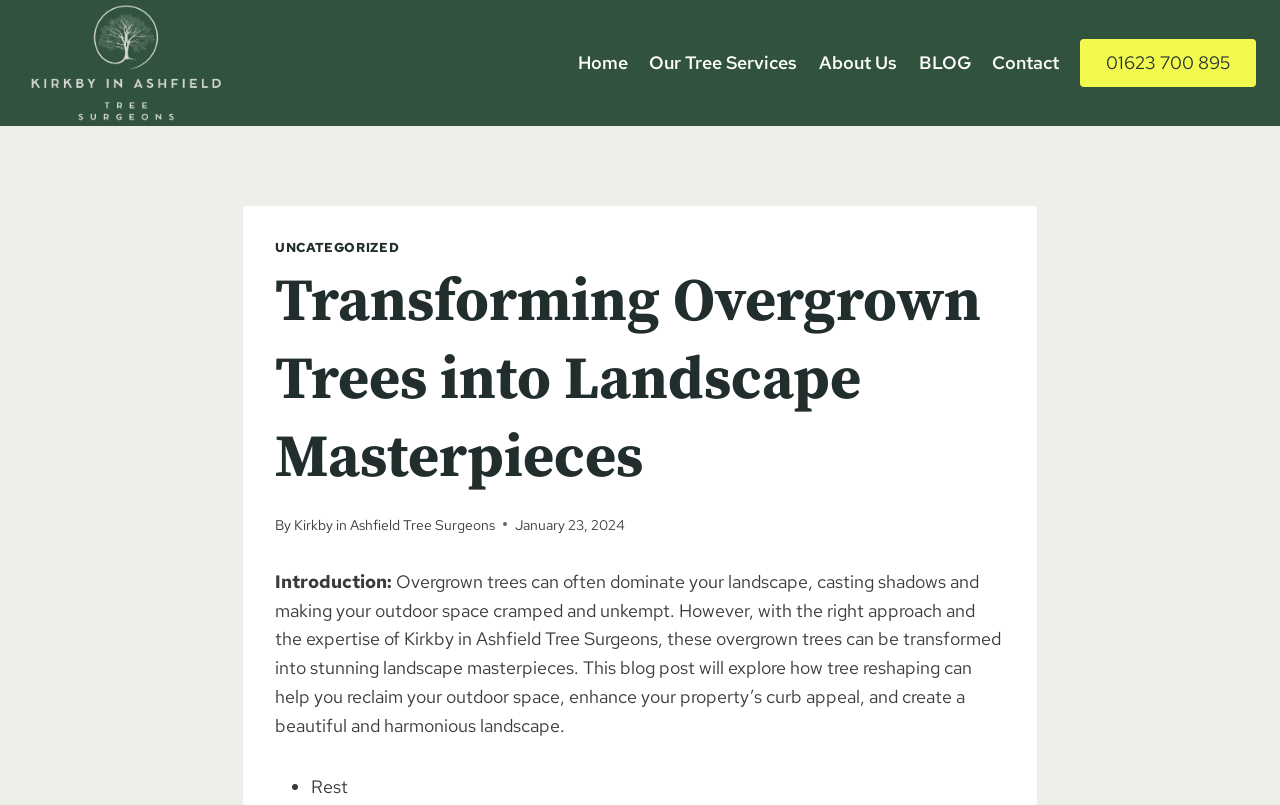Locate and extract the text of the main heading on the webpage.

Transforming Overgrown Trees into Landscape Masterpieces